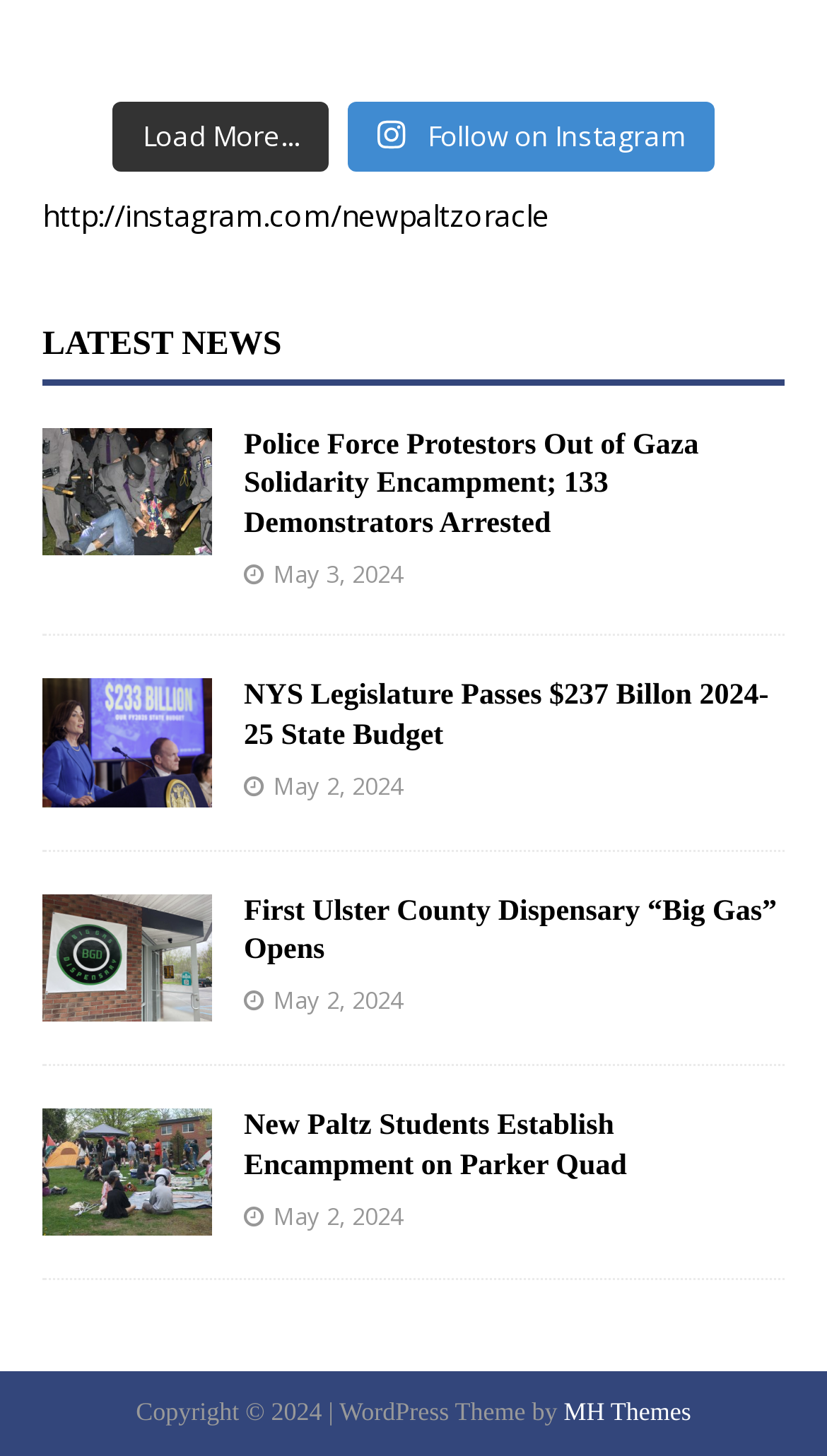Determine the bounding box coordinates for the UI element matching this description: "http://instagram.com/newpaltzoracle".

[0.051, 0.134, 0.664, 0.162]